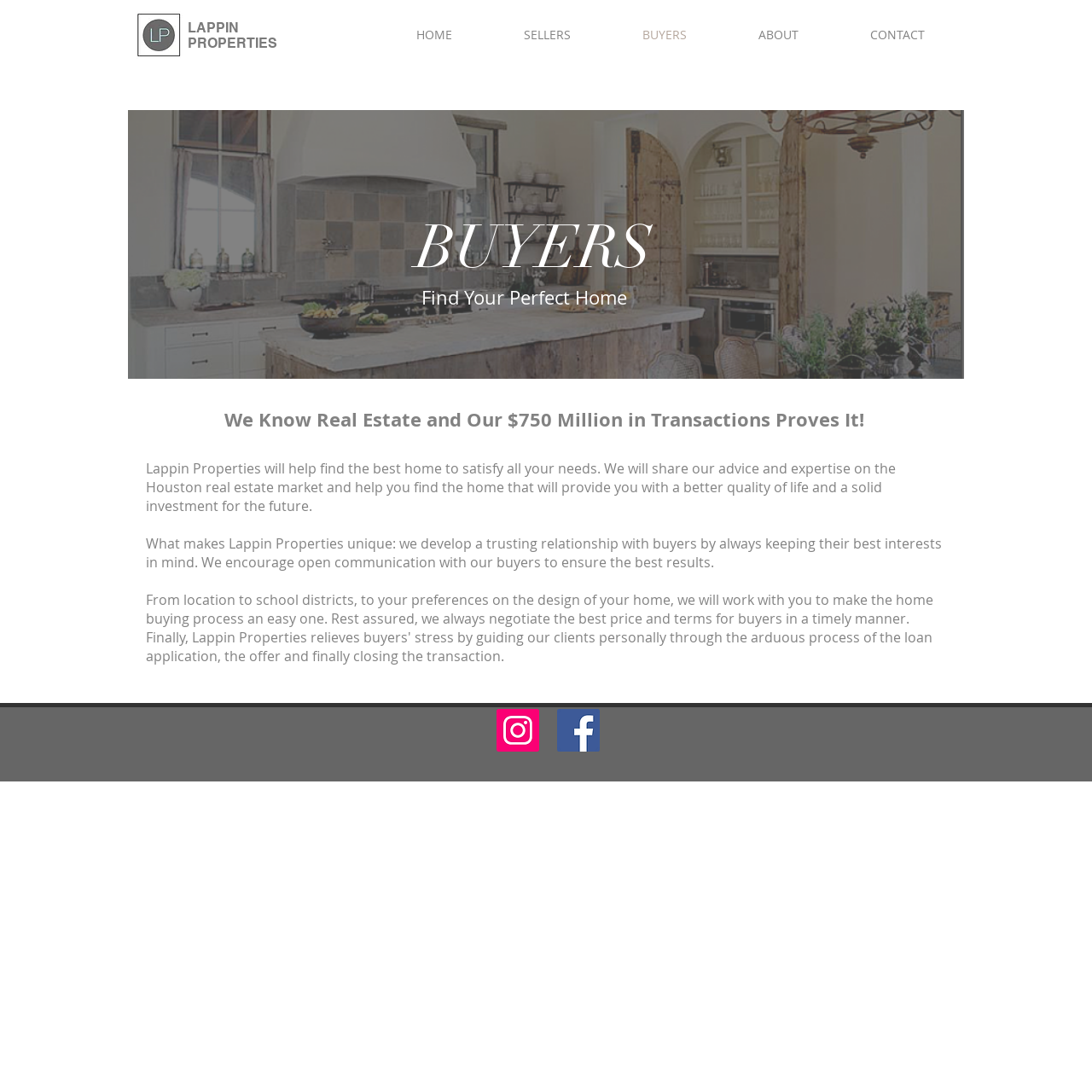Respond to the following question with a brief word or phrase:
What is unique about Lappin Properties' approach to buyers?

Trusting relationship